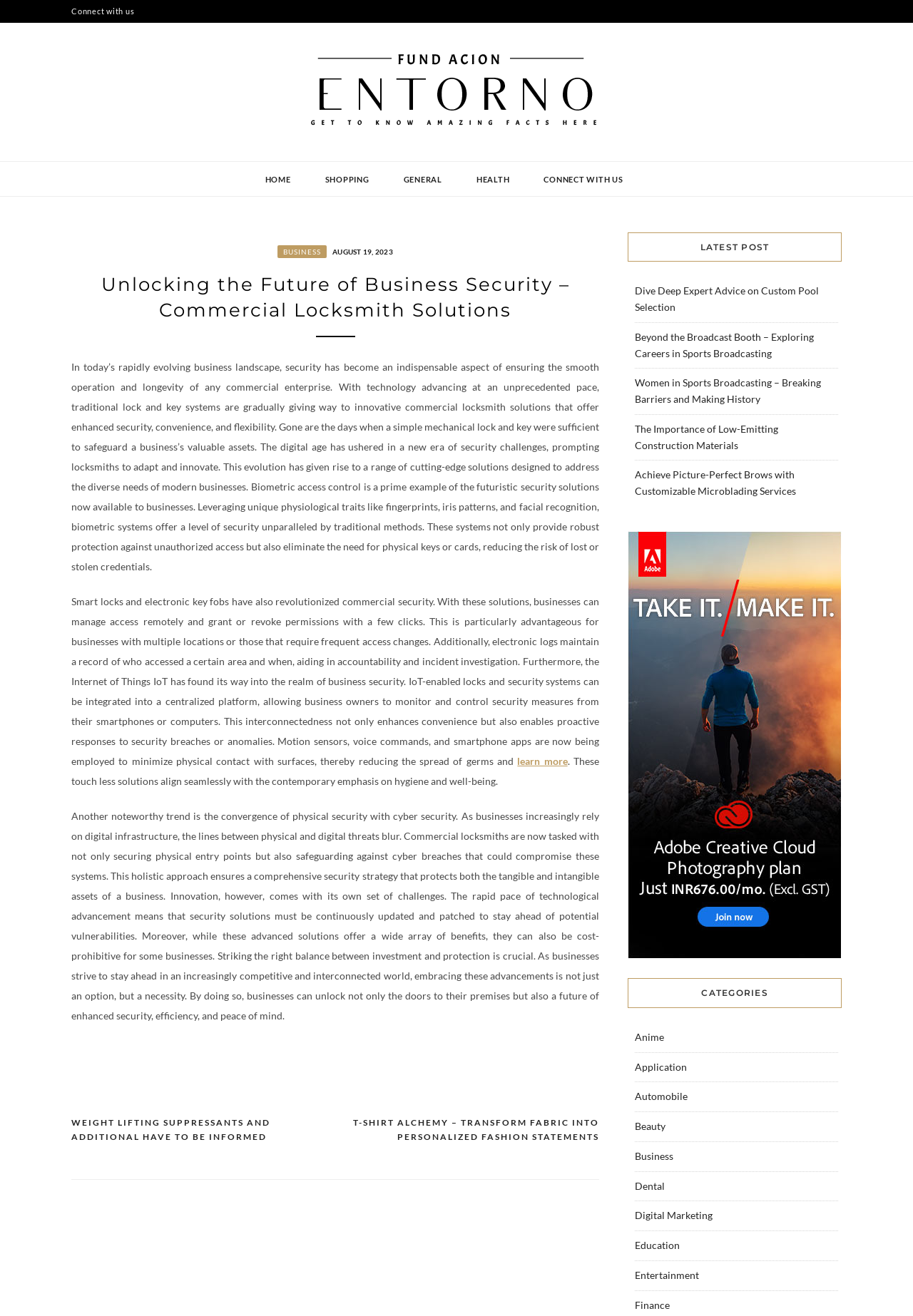Please find and give the text of the main heading on the webpage.

FUND ACION ENTORNO